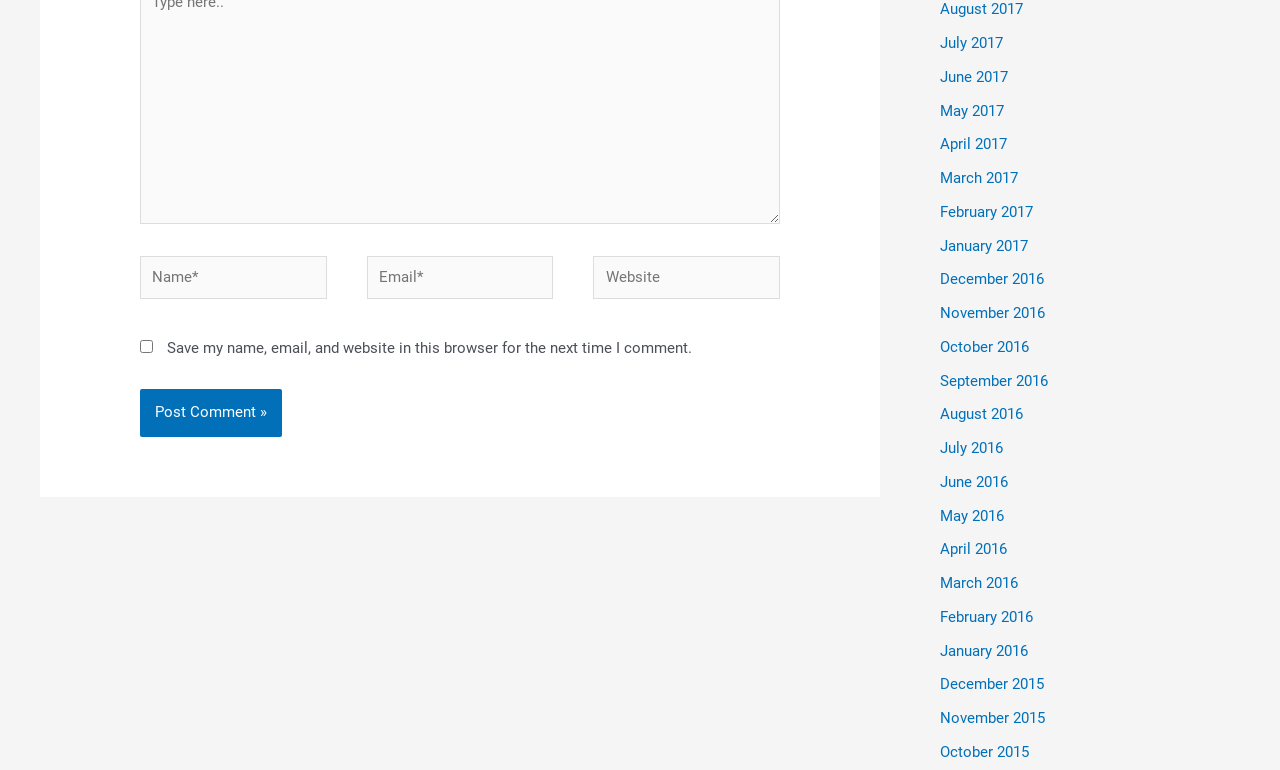What is the function of the button?
Examine the webpage screenshot and provide an in-depth answer to the question.

The button is labeled 'Post Comment »' which suggests that its function is to submit a comment after filling out the required fields.